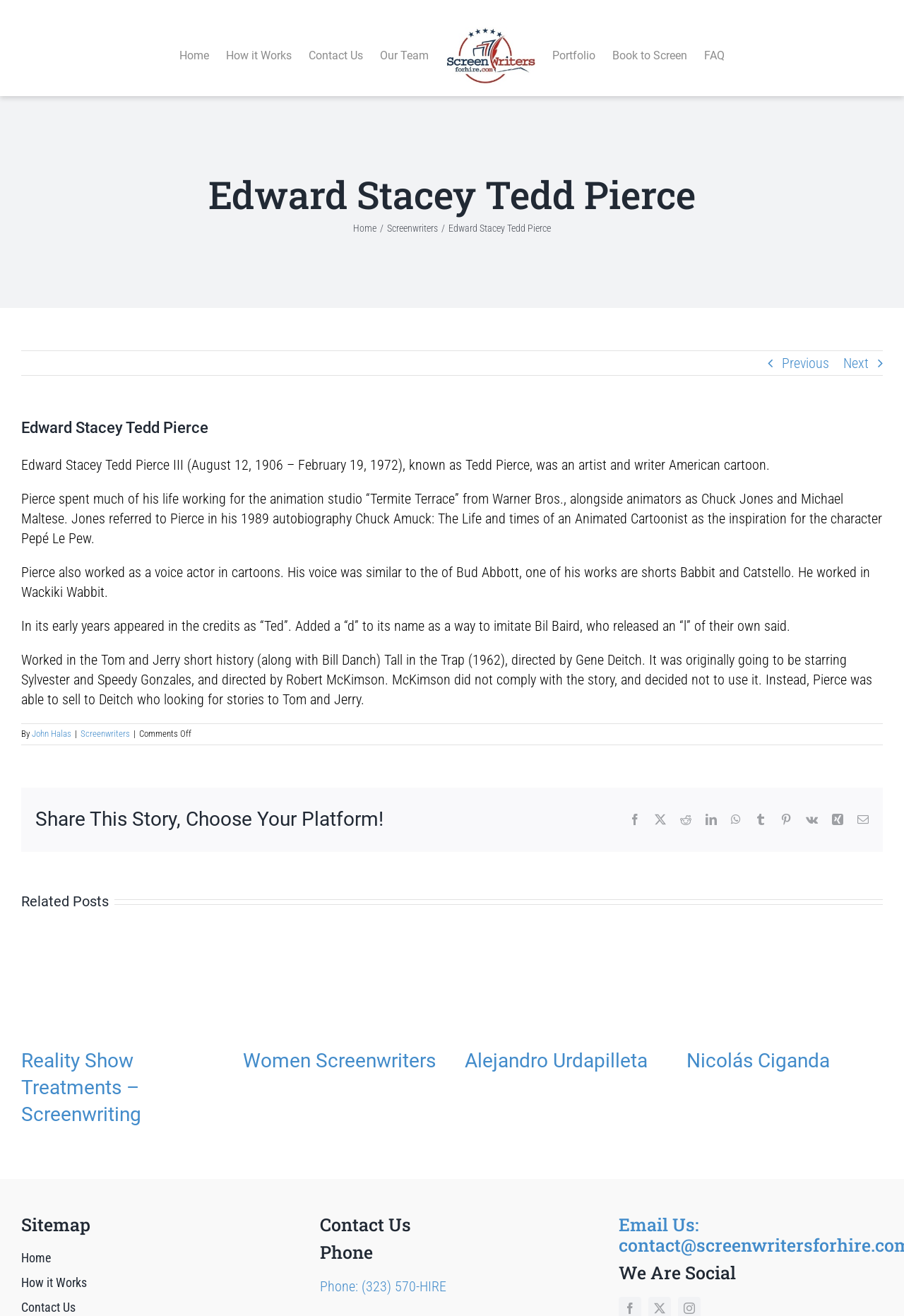Determine the bounding box coordinates for the region that must be clicked to execute the following instruction: "View the related post 'Reality Show Treatments – Screenwriting'".

[0.132, 0.736, 0.16, 0.755]